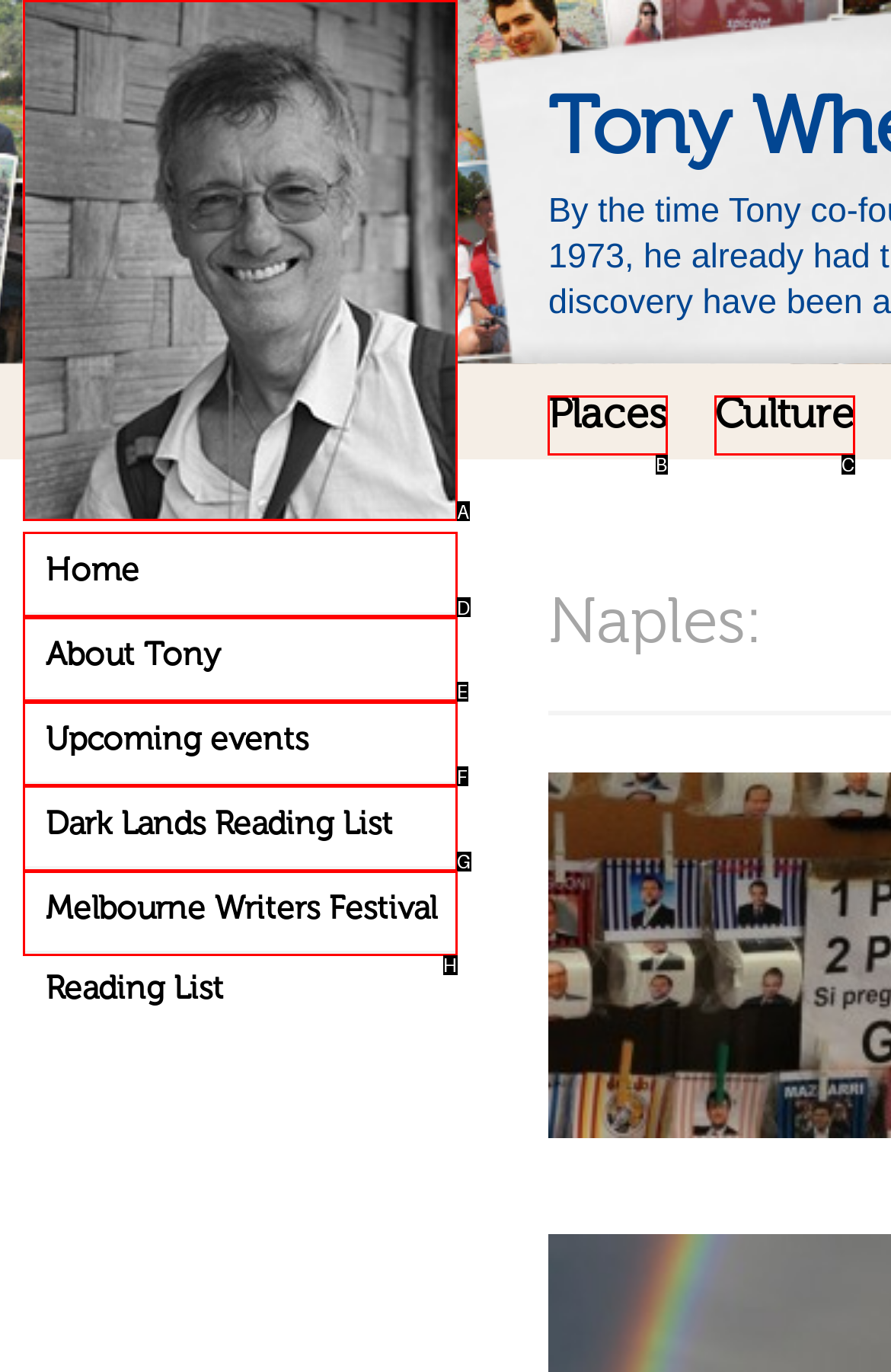Point out the HTML element I should click to achieve the following task: read about Tony Provide the letter of the selected option from the choices.

E